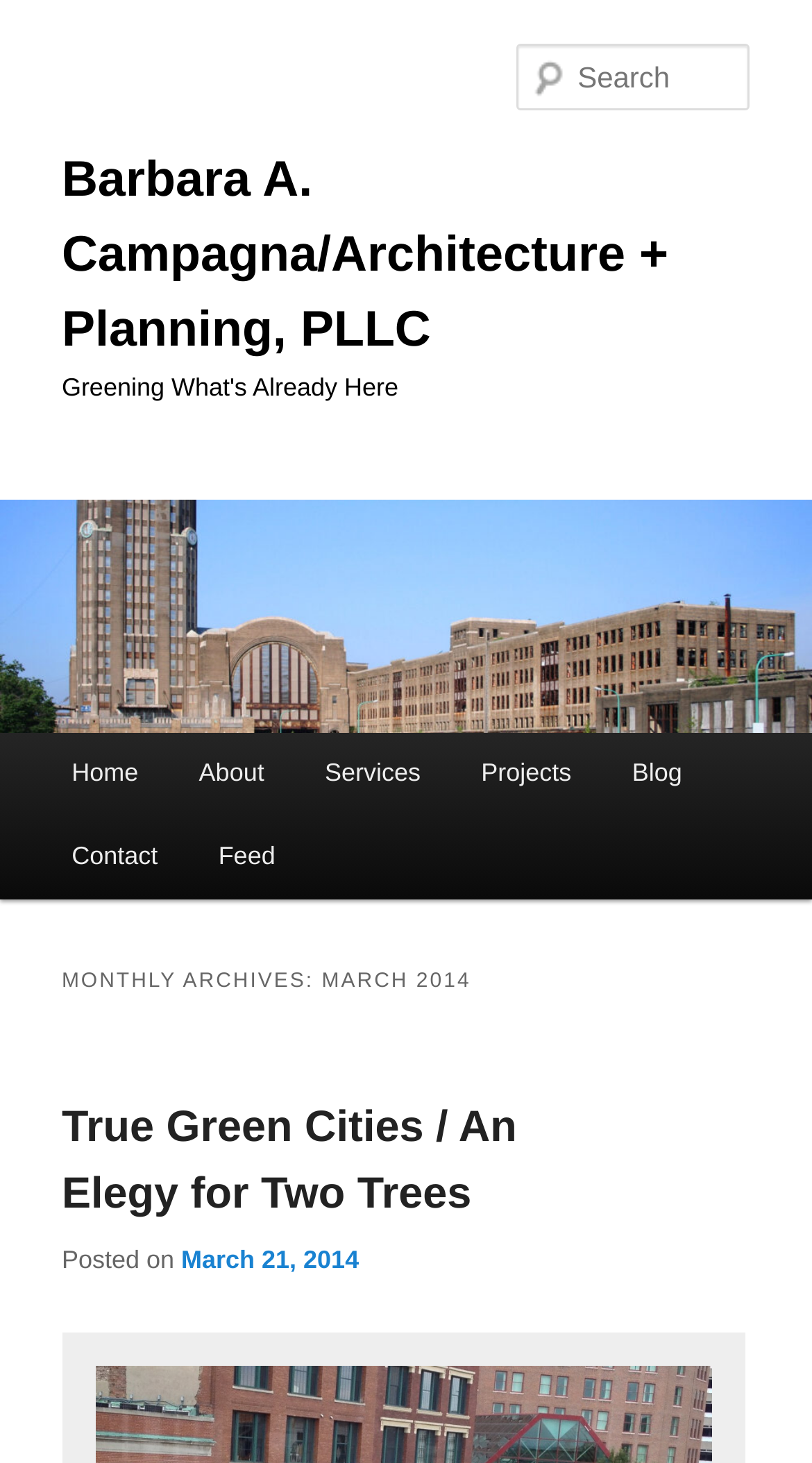Is there a search function on the webpage?
Answer with a single word or phrase by referring to the visual content.

Yes